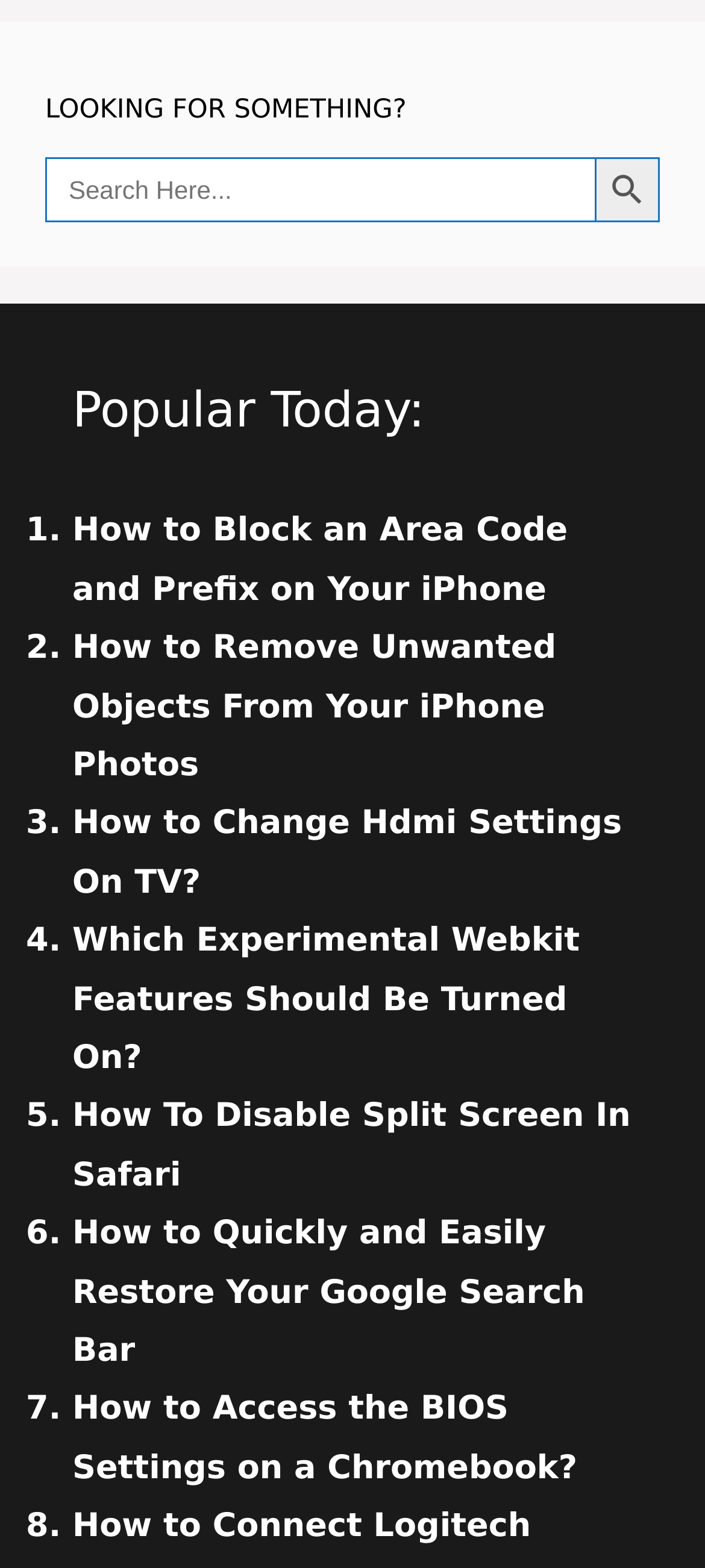From the webpage screenshot, identify the region described by Search Button. Provide the bounding box coordinates as (top-left x, top-left y, bottom-right x, bottom-right y), with each value being a floating point number between 0 and 1.

[0.844, 0.1, 0.936, 0.142]